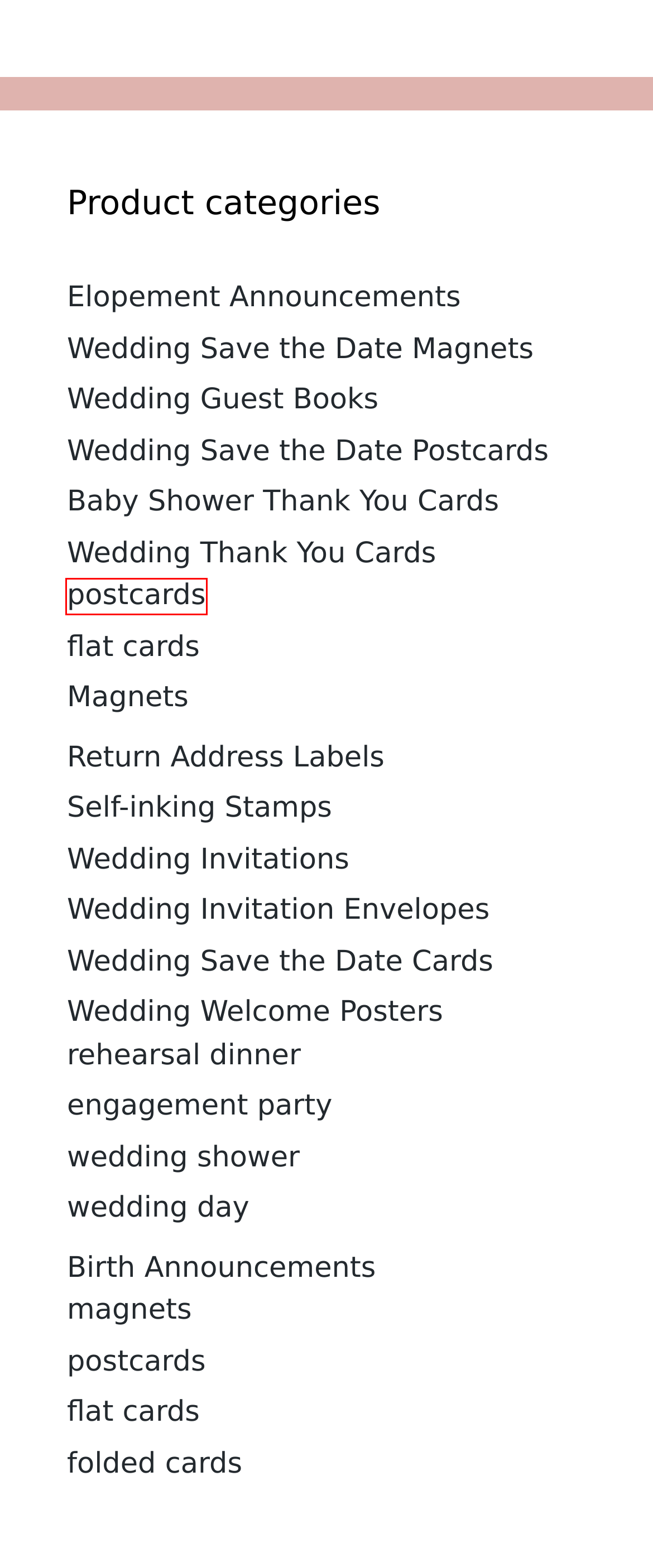Look at the screenshot of a webpage, where a red bounding box highlights an element. Select the best description that matches the new webpage after clicking the highlighted element. Here are the candidates:
A. folded cards Archives - Goat Tree Designs
B. engagement party Archives - Goat Tree Designs
C. Wedding Save the Date Magnets Archives - Goat Tree Designs
D. postcards Archives - Goat Tree Designs
E. Wedding Thank You Cards Archives - Goat Tree Designs
F. Wedding Invitation Envelopes Archives - Goat Tree Designs
G. Wedding Invitations Archives - Goat Tree Designs
H. flat cards Archives - Goat Tree Designs

D